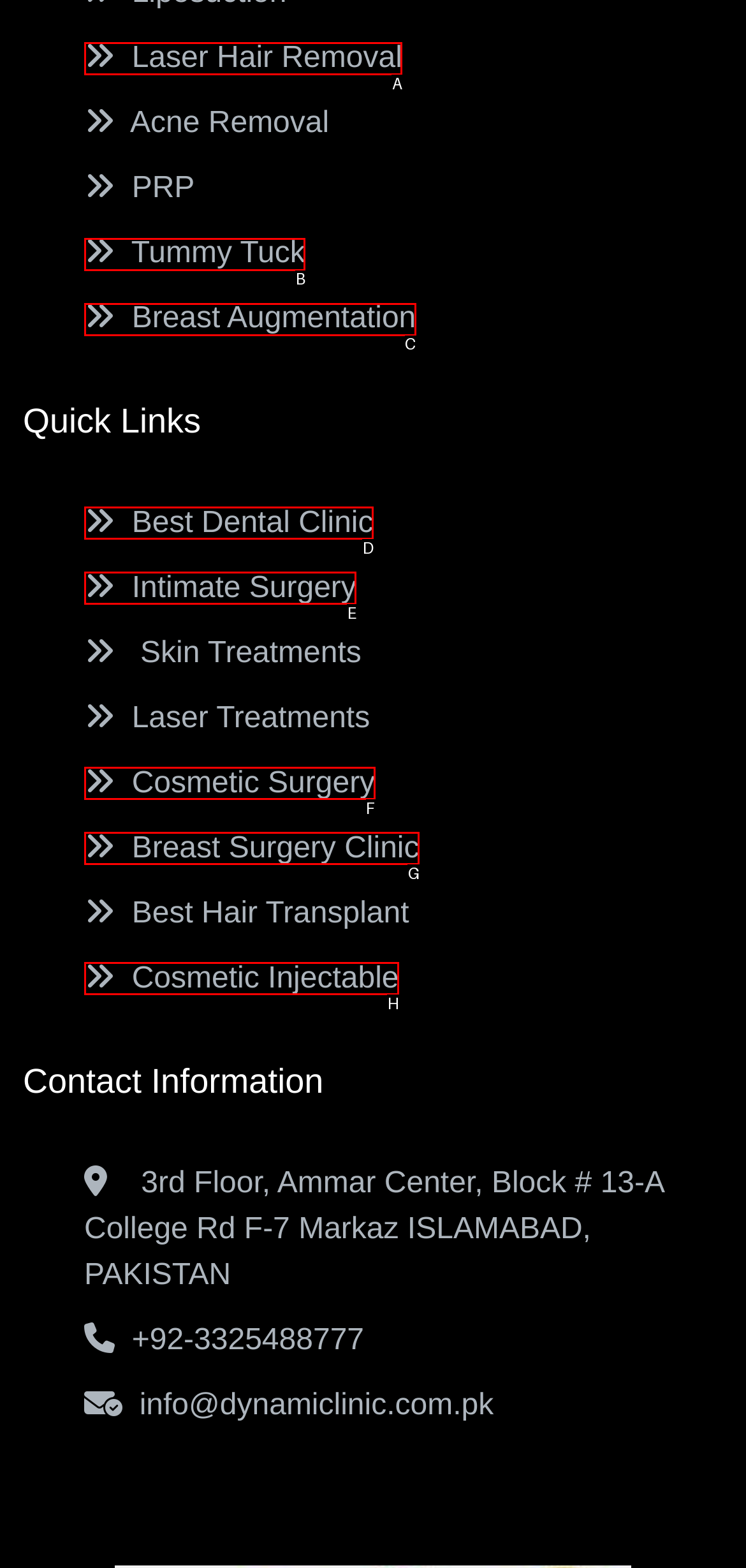Which lettered option should be clicked to perform the following task: Click on Laser Hair Removal
Respond with the letter of the appropriate option.

A